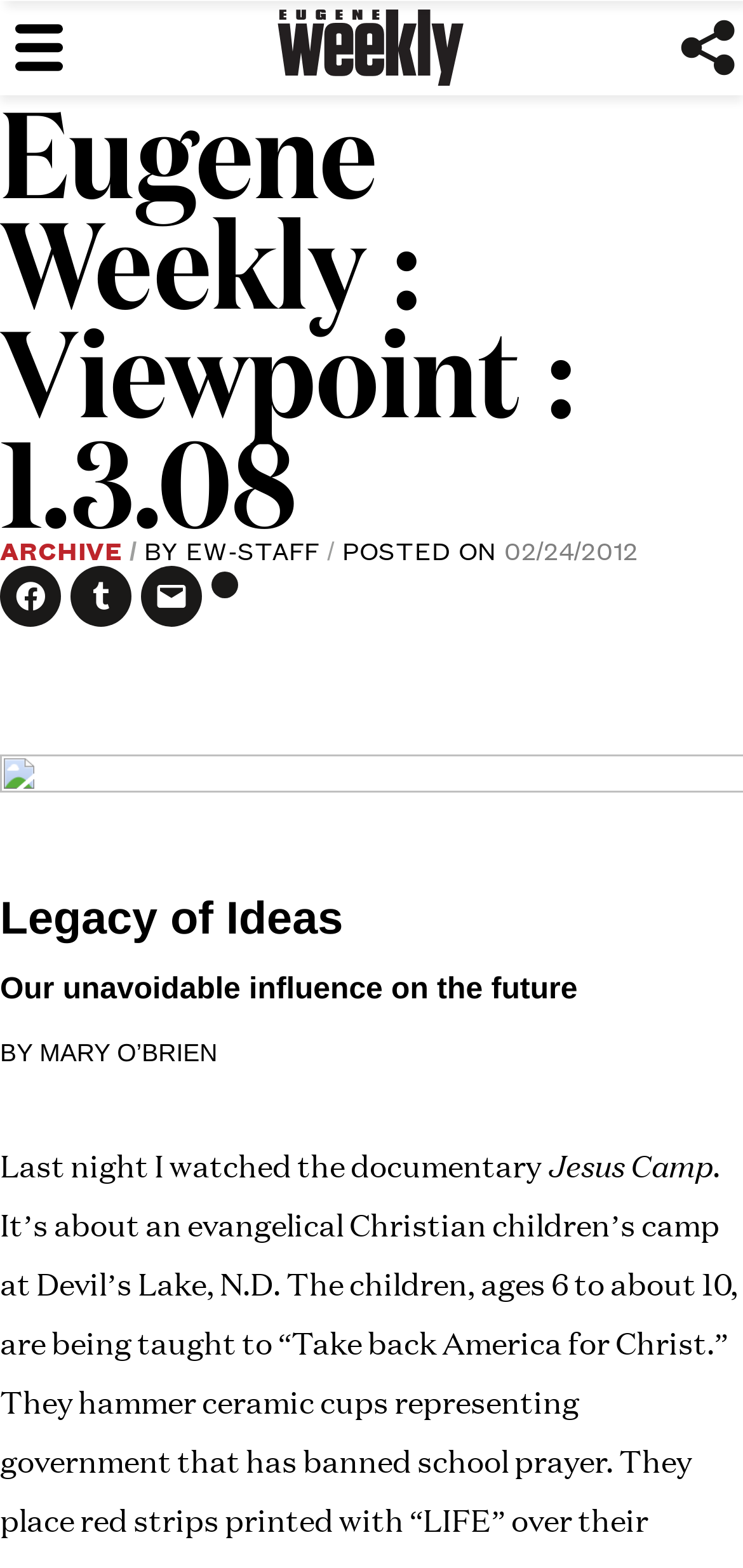What is the date of the post?
Kindly give a detailed and elaborate answer to the question.

The date of the post can be found by examining the section below the title, where the text 'POSTED ON' is followed by the date '02/24/2012'.